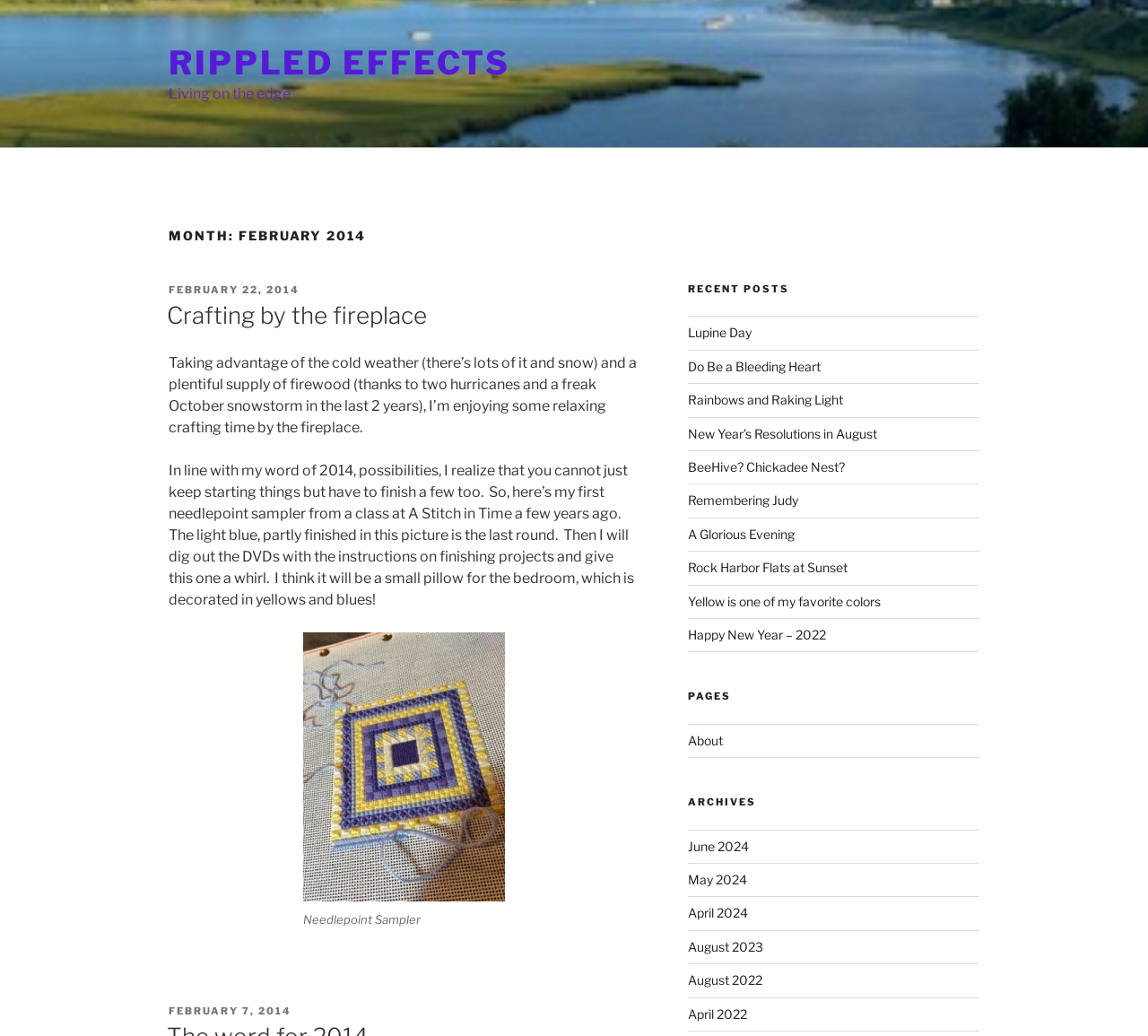Please specify the bounding box coordinates for the clickable region that will help you carry out the instruction: "Go to the 'About' page".

[0.599, 0.707, 0.629, 0.722]